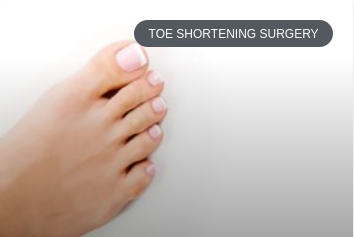Elaborate on the contents of the image in a comprehensive manner.

The image depicts a close-up view of a foot showcasing a post-surgical result from a toe shortening procedure. The setting conveys a sense of healing and progress, emphasizing the aesthetic transformation achieved through the surgery. Prominently displayed in the image is the label "TOE SHORTENING SURGERY," highlighting the focus of the content related to this specific surgical option. The toes appear to be well-groomed, reflecting a positive post-operative outcome, which is often desirable for individuals seeking cosmetic foot surgery. This image serves to illustrate the benefits of toe shortening surgery for those who may be considering the procedure to enhance both the functionality and appearance of their feet.